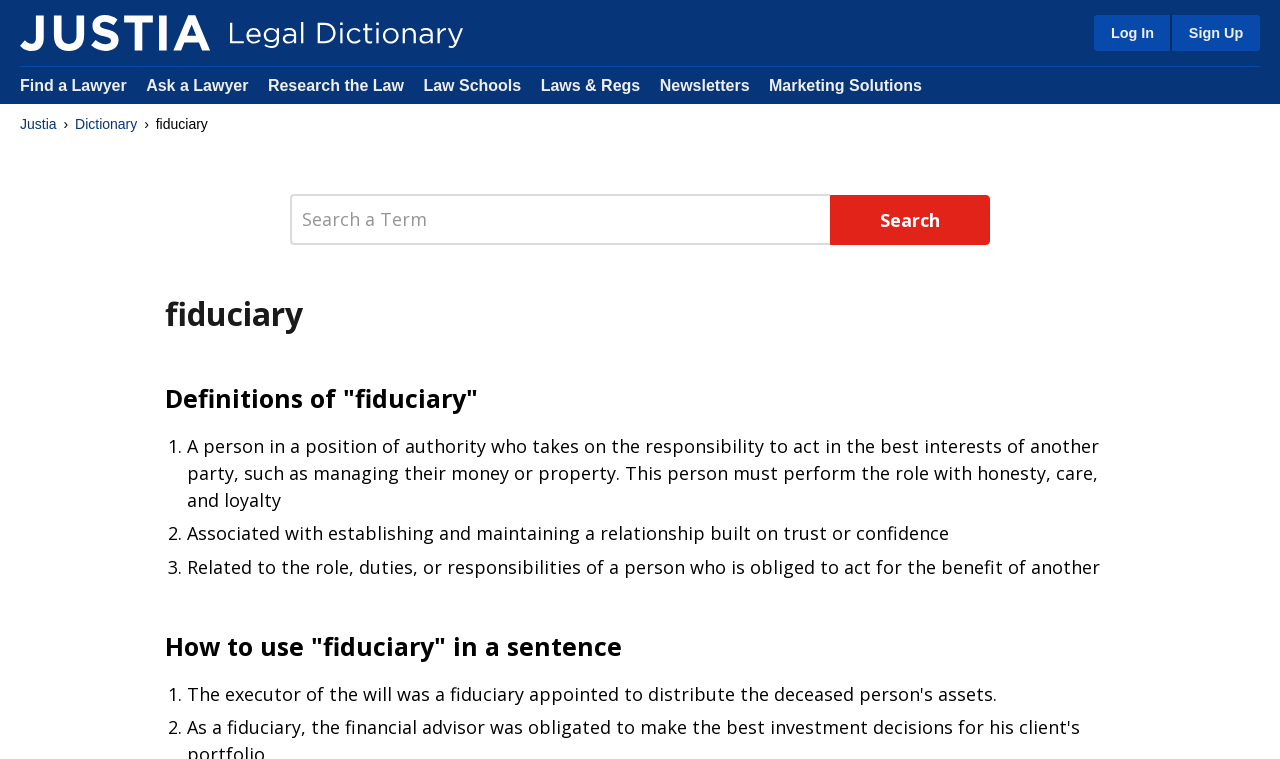What is the definition of fiduciary?
Carefully analyze the image and provide a detailed answer to the question.

The definition of fiduciary can be found in the webpage content, specifically in the section that lists the definitions of the term. The first definition states that a fiduciary is 'A person in a position of authority who takes on the responsibility to act in the best interests of another party, such as managing their money or property.'